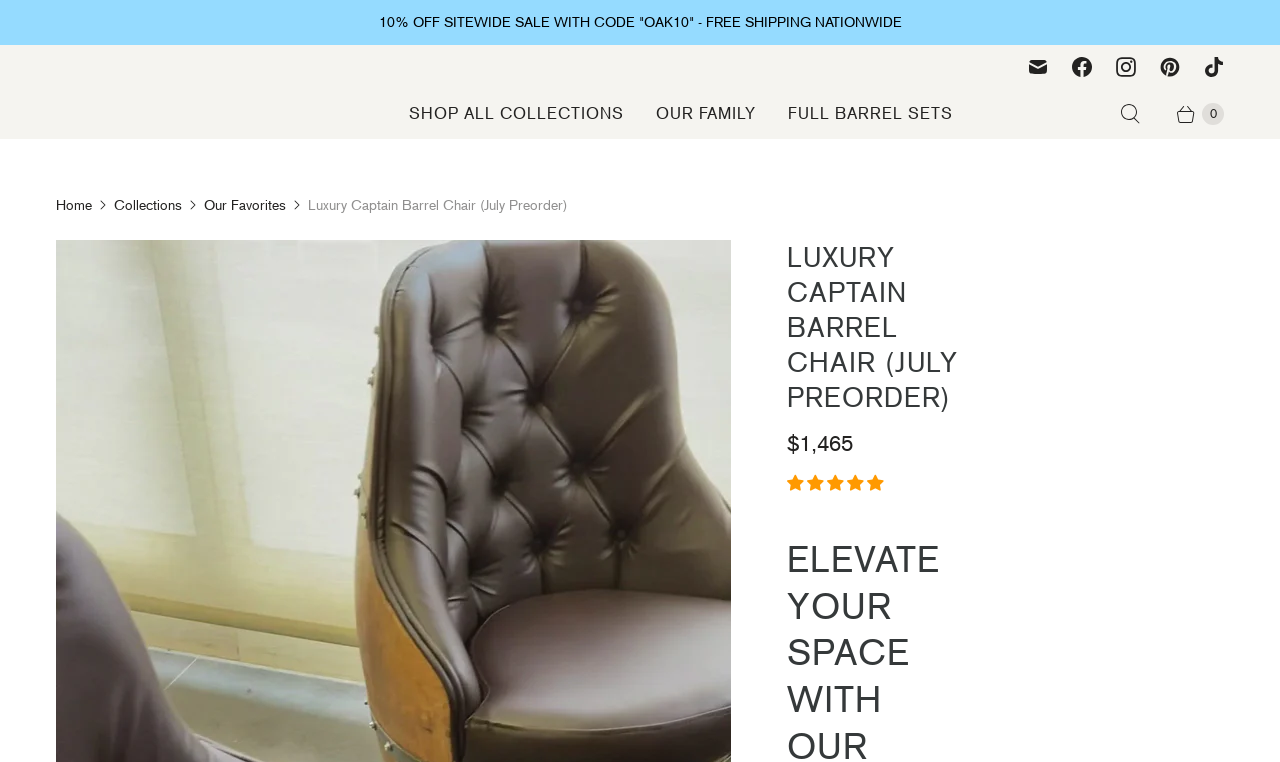Determine the bounding box coordinates of the clickable region to follow the instruction: "Search for products".

[0.861, 0.118, 0.905, 0.181]